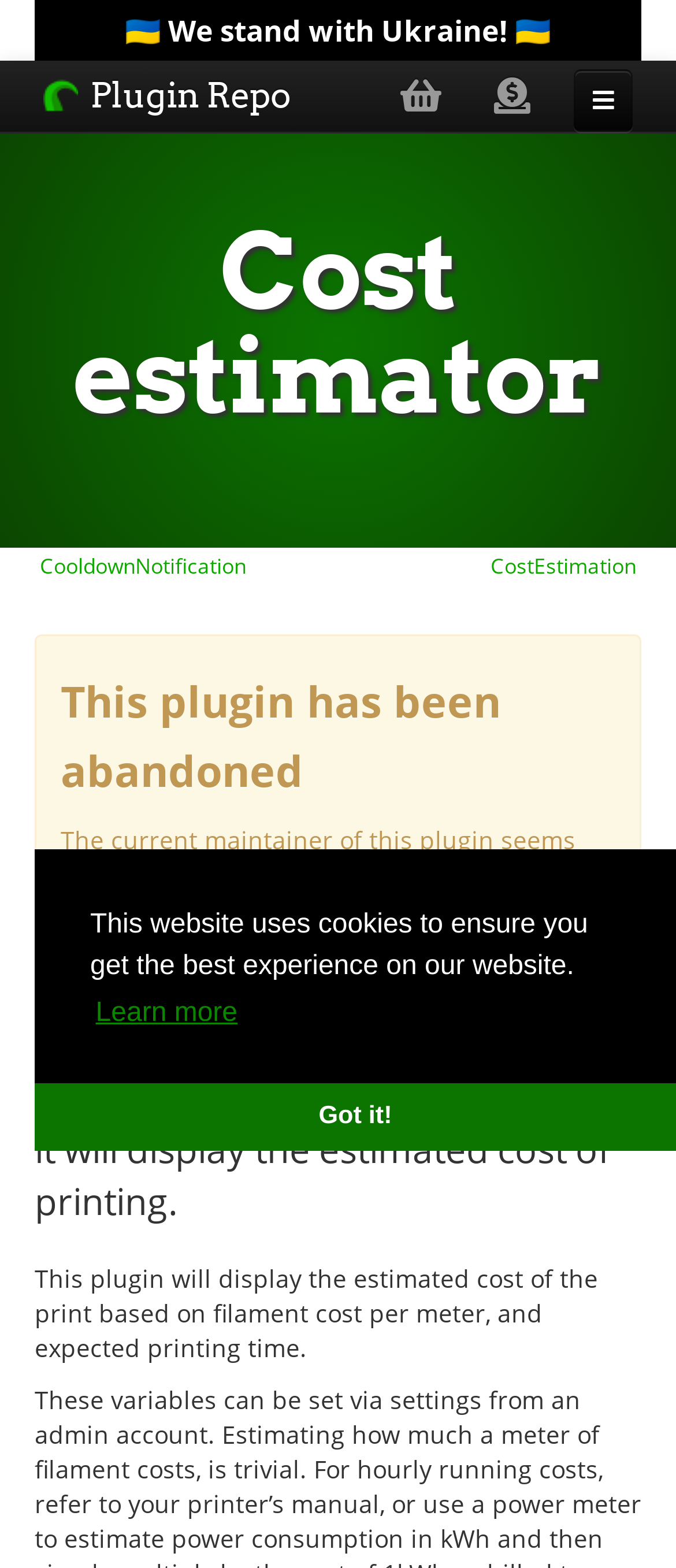Please identify the bounding box coordinates of the clickable area that will fulfill the following instruction: "learn more about cookies". The coordinates should be in the format of four float numbers between 0 and 1, i.e., [left, top, right, bottom].

[0.133, 0.63, 0.359, 0.664]